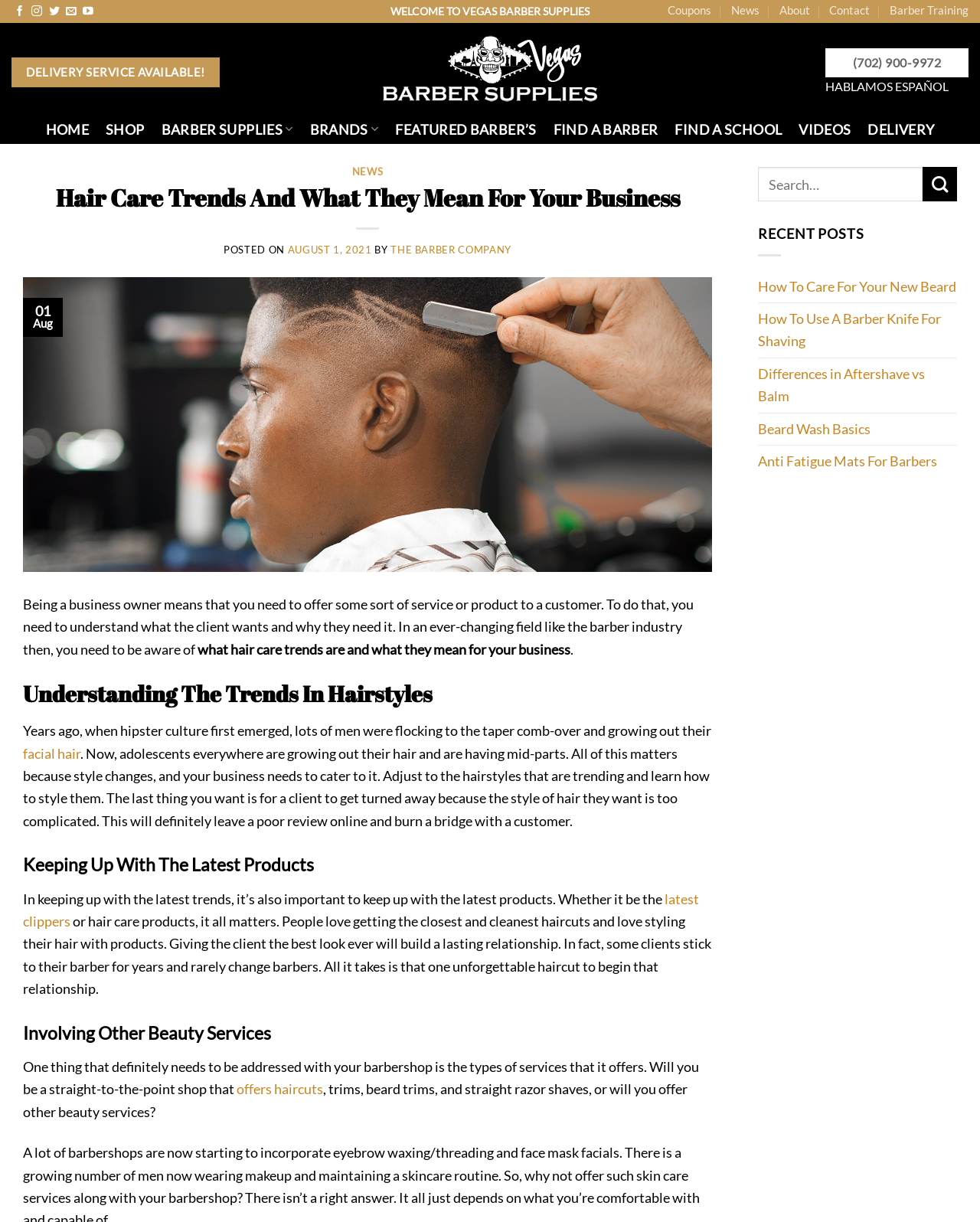Please provide a comprehensive answer to the question below using the information from the image: What is the purpose of keeping up with the latest products in the barber industry?

According to the article, keeping up with the latest products in the barber industry is important because it allows barbers to give their clients the best look, which can build a lasting relationship with the client.